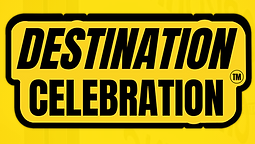What is the purpose of the logo's design?
Refer to the image and give a detailed answer to the query.

According to the caption, the logo's strong typography and distinct design are intended to capture attention and evoke a sense of excitement and joy, aligning with the celebratory nature of the event or product it represents.